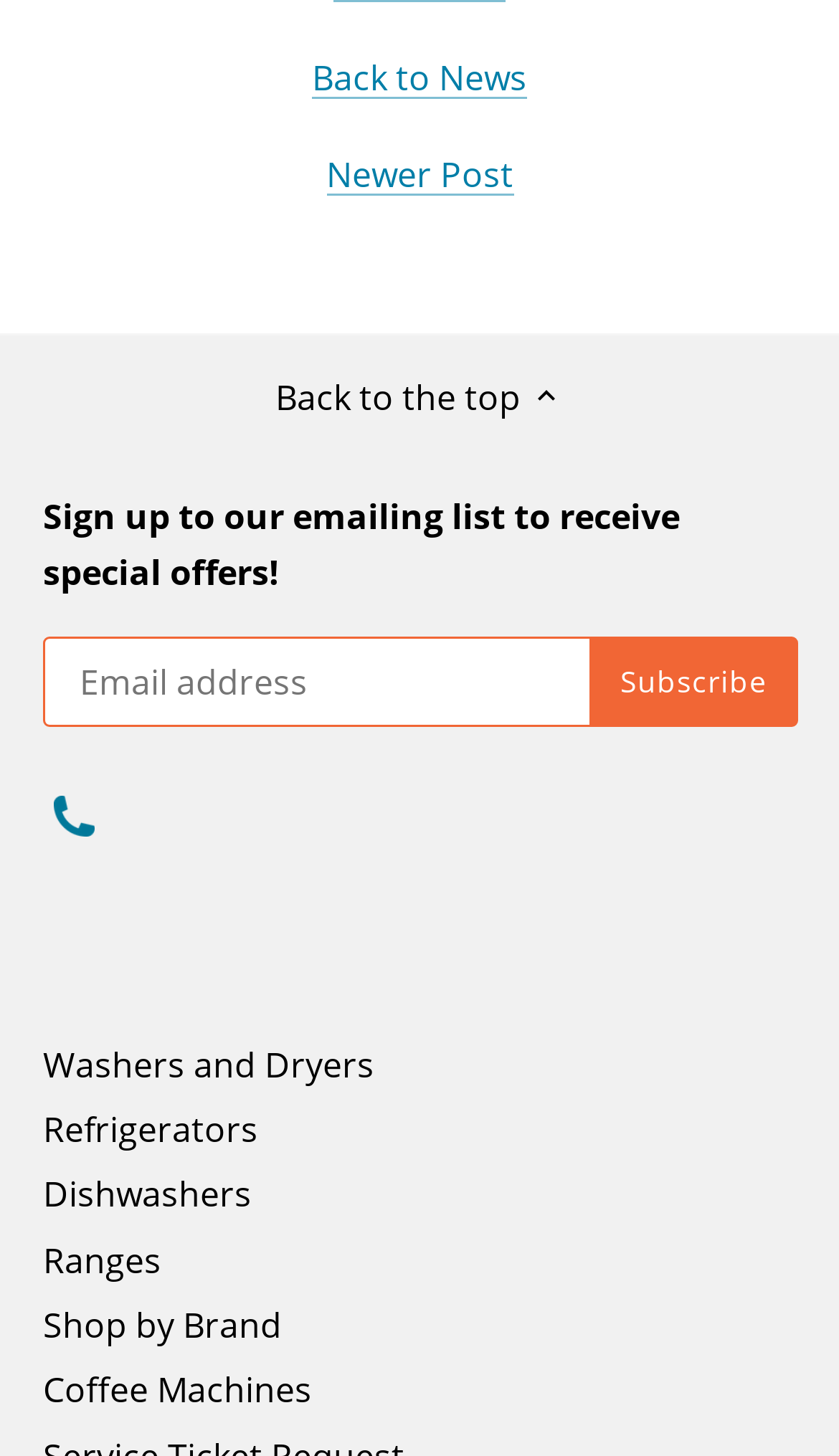Determine the bounding box coordinates of the clickable region to follow the instruction: "Enter email address".

[0.054, 0.438, 0.946, 0.497]